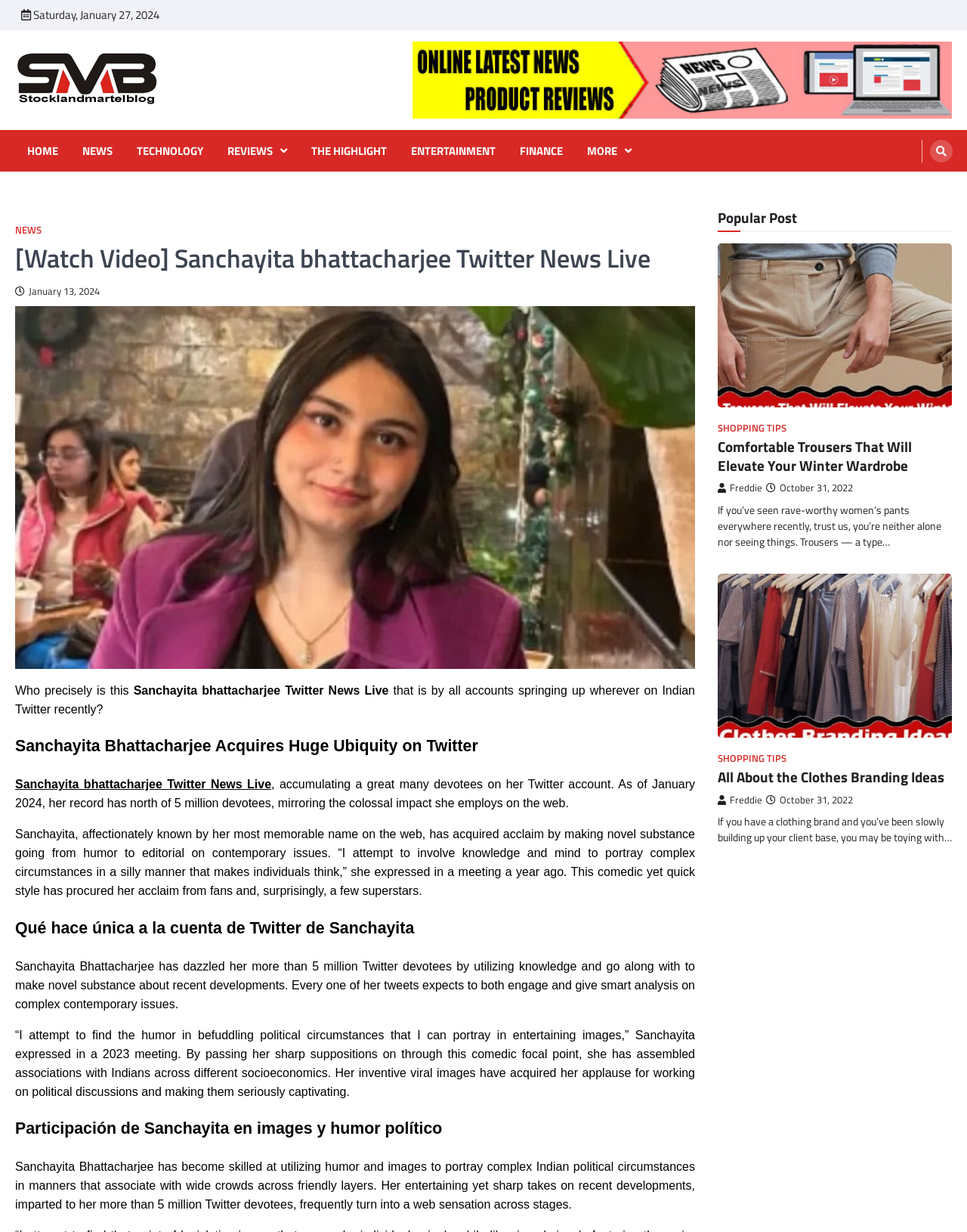Look at the image and write a detailed answer to the question: 
What is the topic of the popular post?

The popular post is displayed in the complementary region with bounding box coordinates [0.742, 0.17, 0.984, 0.705], which contains a heading element with the text 'Comfortable Trousers That Will Elevate Your Winter Wardrobe'. This suggests that the topic of the popular post is related to comfortable trousers.